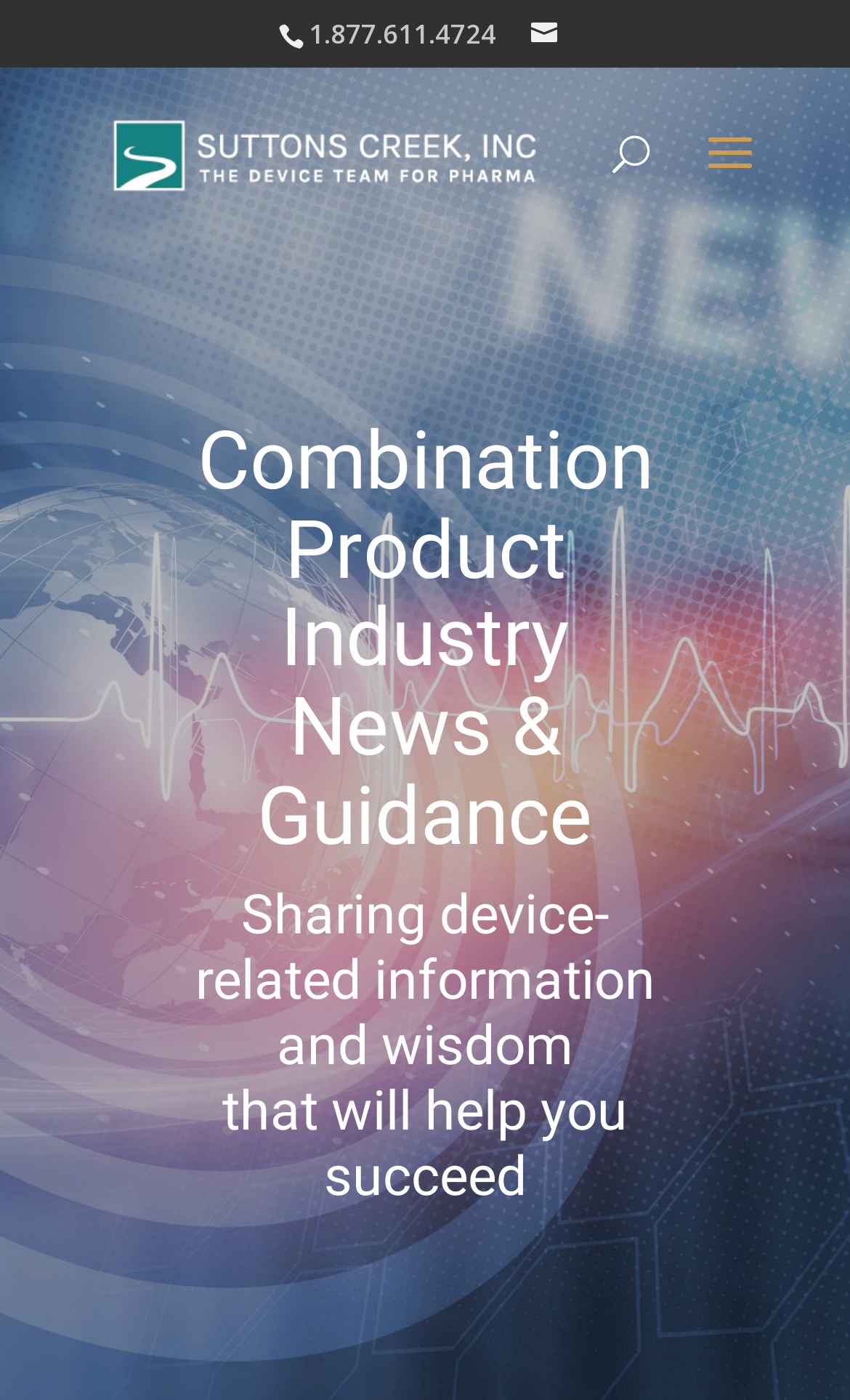Please respond in a single word or phrase: 
What is the topic of the industry news?

Combination Product